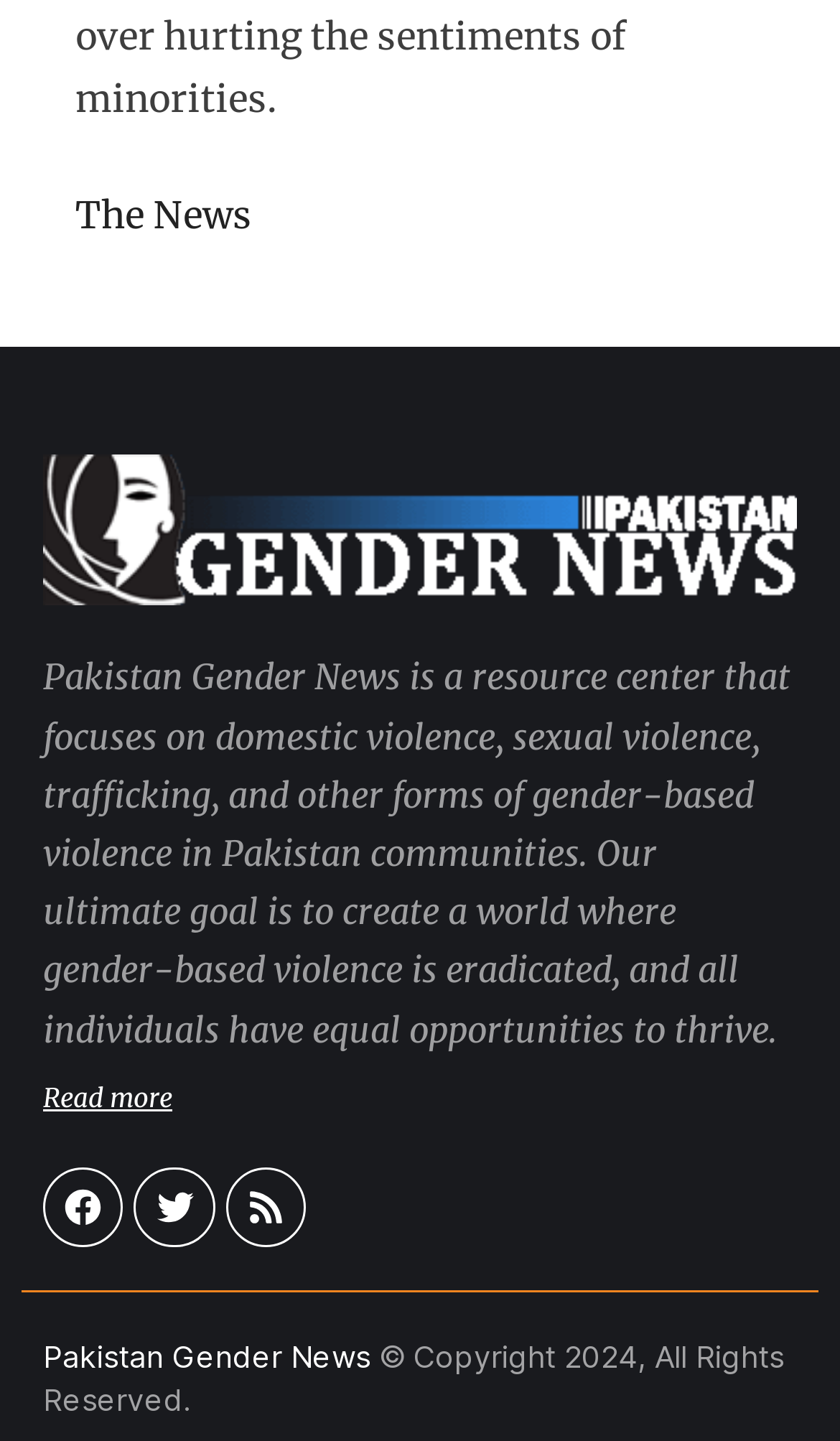Give a one-word or phrase response to the following question: How many links are available in the top section?

2